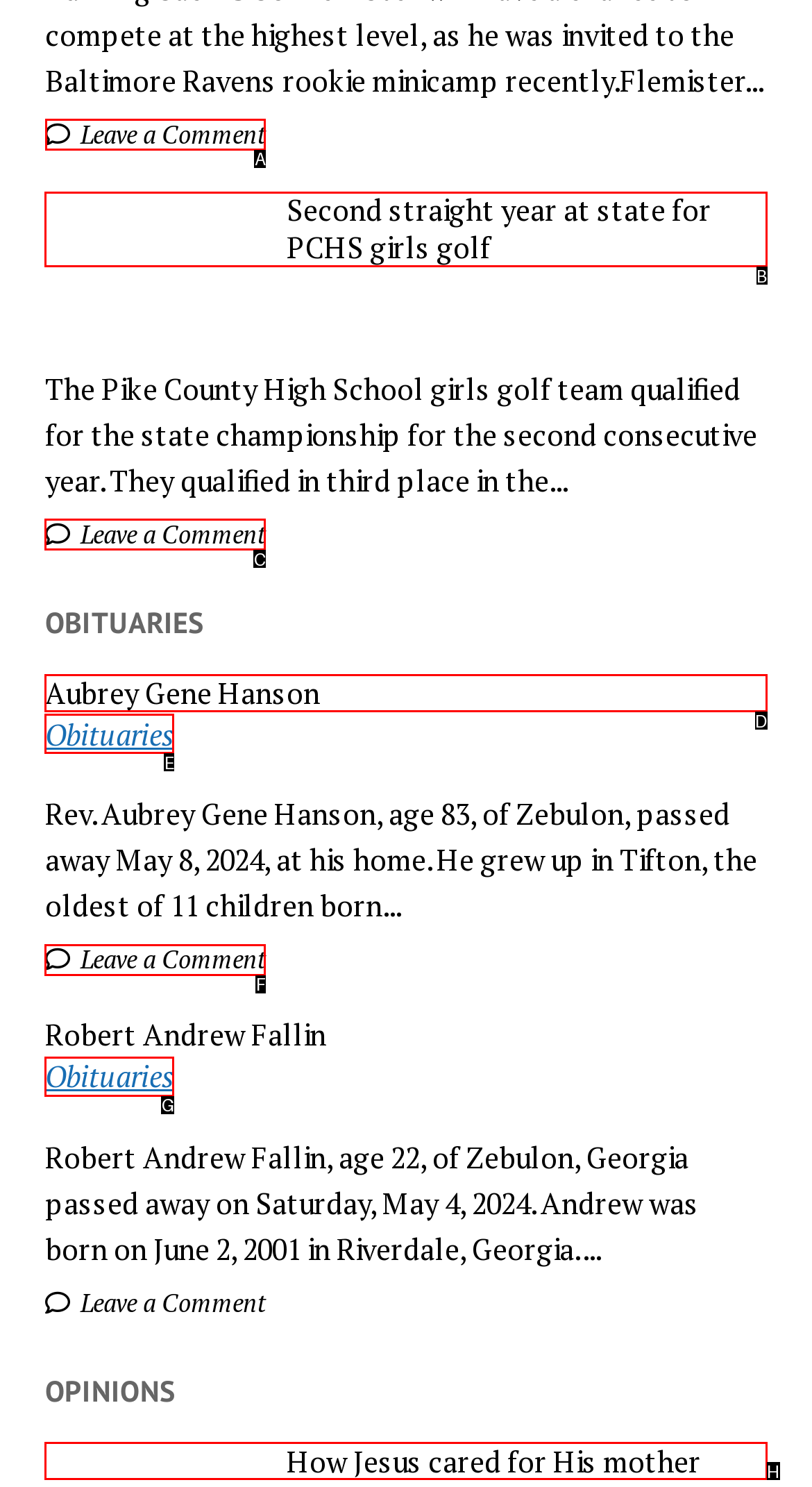Among the marked elements in the screenshot, which letter corresponds to the UI element needed for the task: Leave a comment on the article?

A